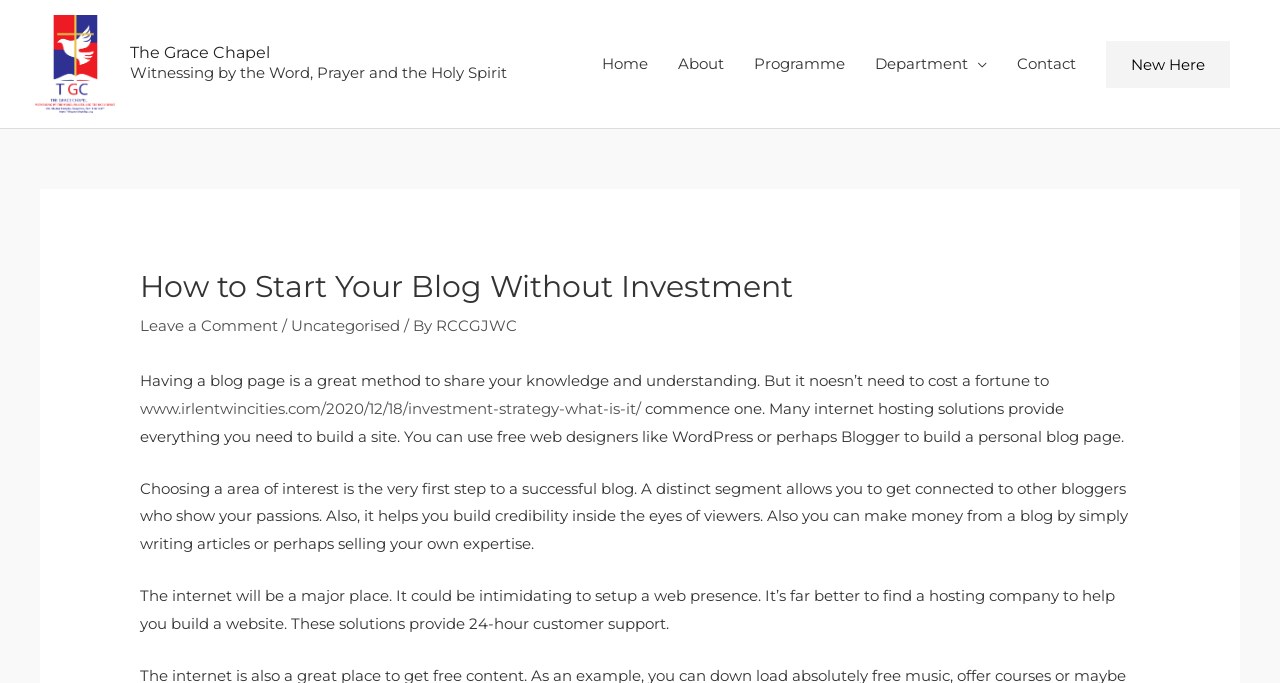What is the title or heading displayed on the webpage?

How to Start Your Blog Without Investment